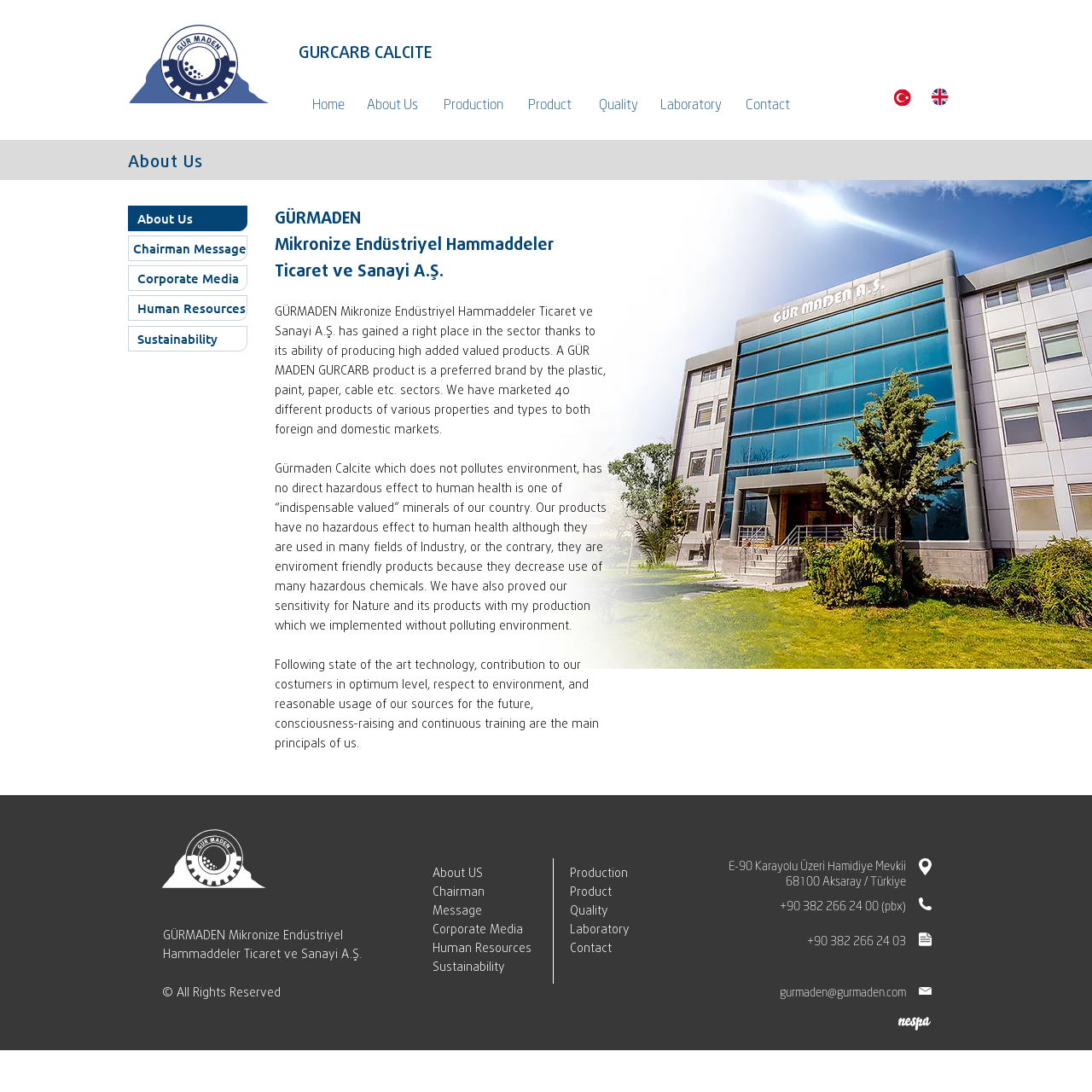Can you pinpoint the bounding box coordinates for the clickable element required for this instruction: "Click Contact us"? The coordinates should be four float numbers between 0 and 1, i.e., [left, top, right, bottom].

None